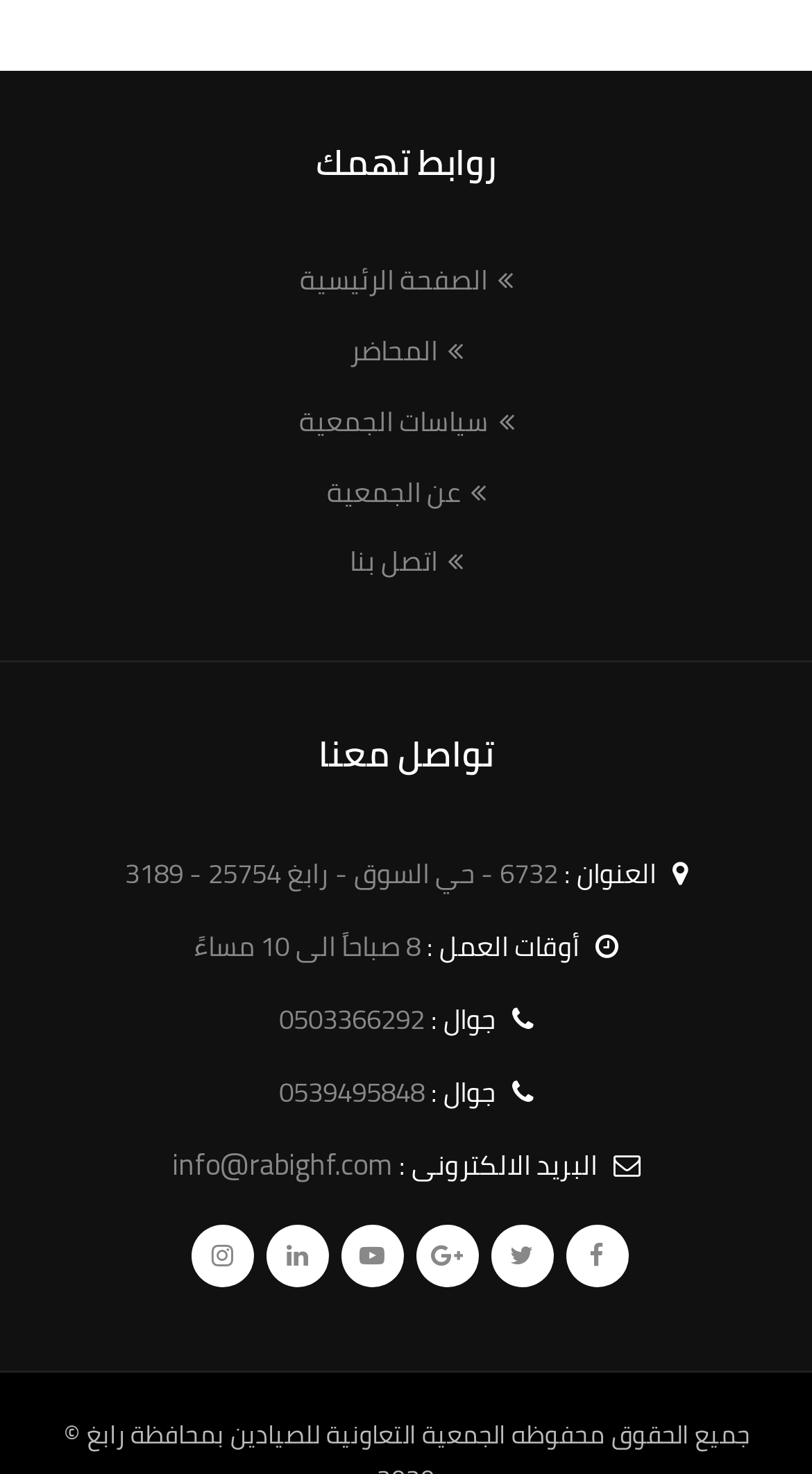What is the email address of the cooperative association?
Based on the screenshot, respond with a single word or phrase.

info@rabighf.com